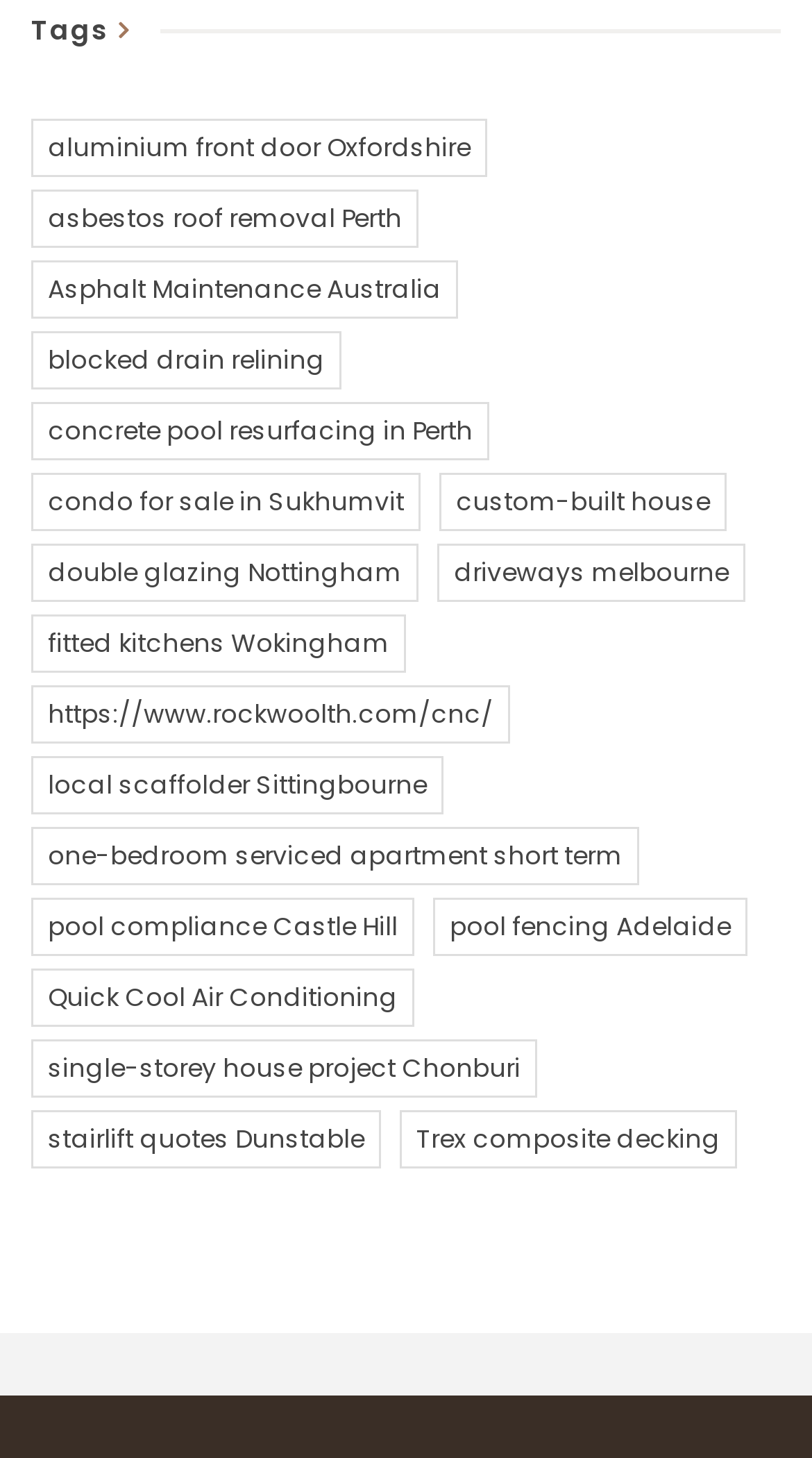Please answer the following query using a single word or phrase: 
How many links are on this webpage?

29